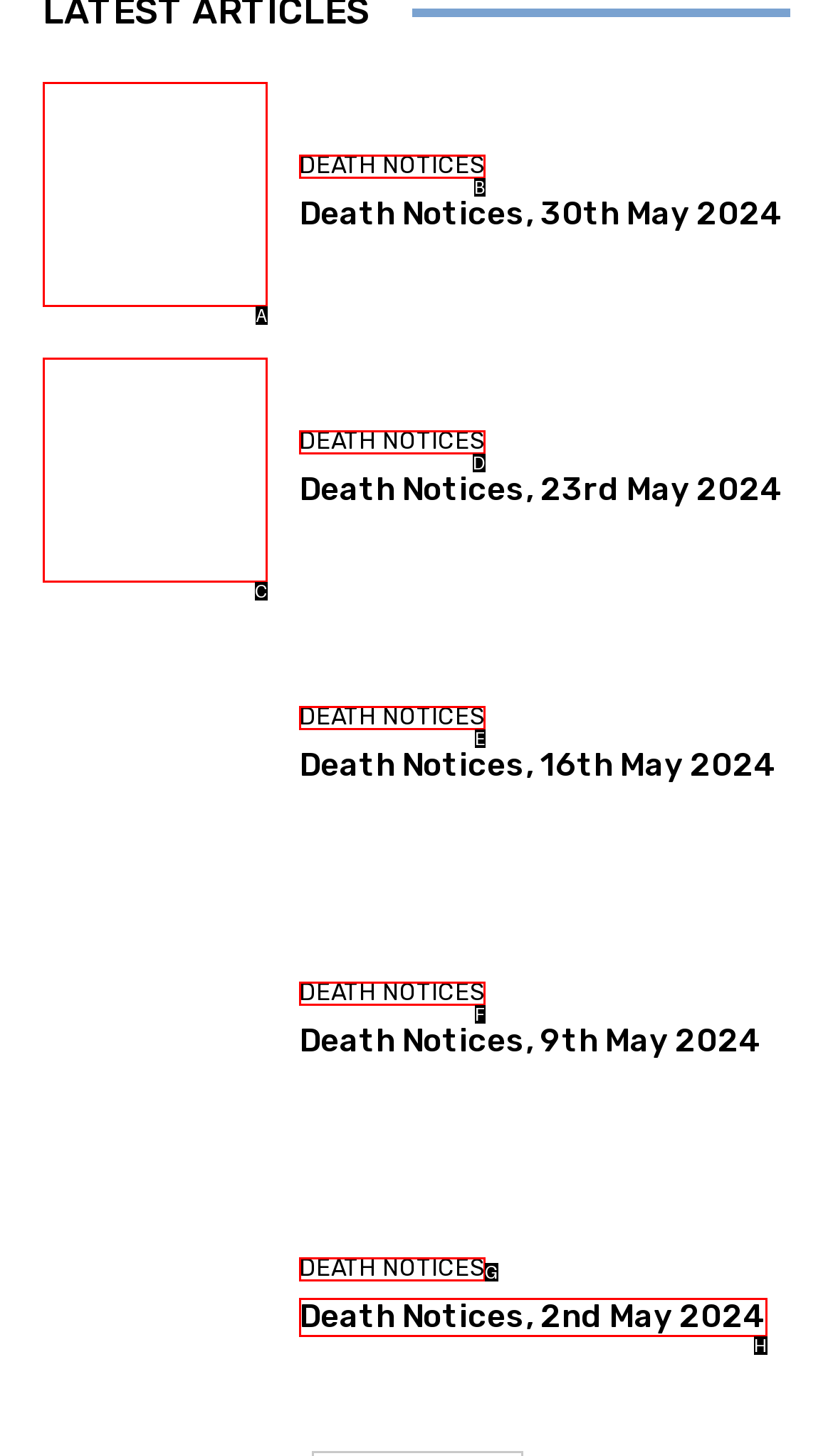Identify the bounding box that corresponds to: Death Notices
Respond with the letter of the correct option from the provided choices.

B